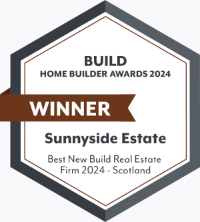Illustrate the image with a detailed caption.

The image showcases a prestigious award emblem for the "BUILD Home Builder Awards 2024," prominently labeling Sunnyside Estate as the "WINNER" for "Best New Build Real Estate Firm 2024 - Scotland." The design features a hexagonal shape with a modern aesthetic, combining a bold banner across the center indicating the award's significance. This recognition highlights Sunnyside Estate's commitment to excellence in the real estate sector, reflecting their successful contributions to new build homes in Scotland.